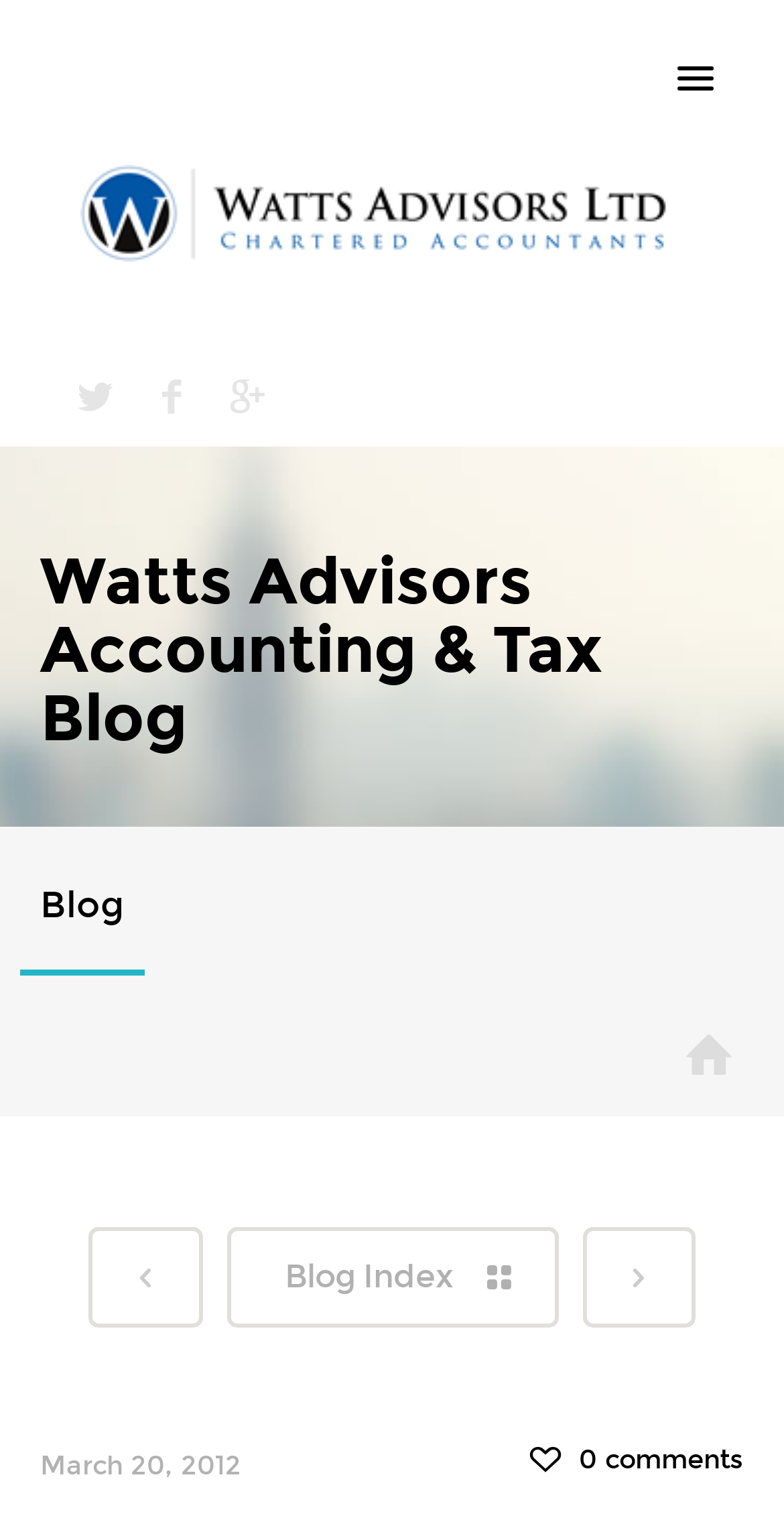Identify the bounding box coordinates of the area you need to click to perform the following instruction: "Check the CONTACT page".

[0.051, 0.831, 0.987, 0.939]